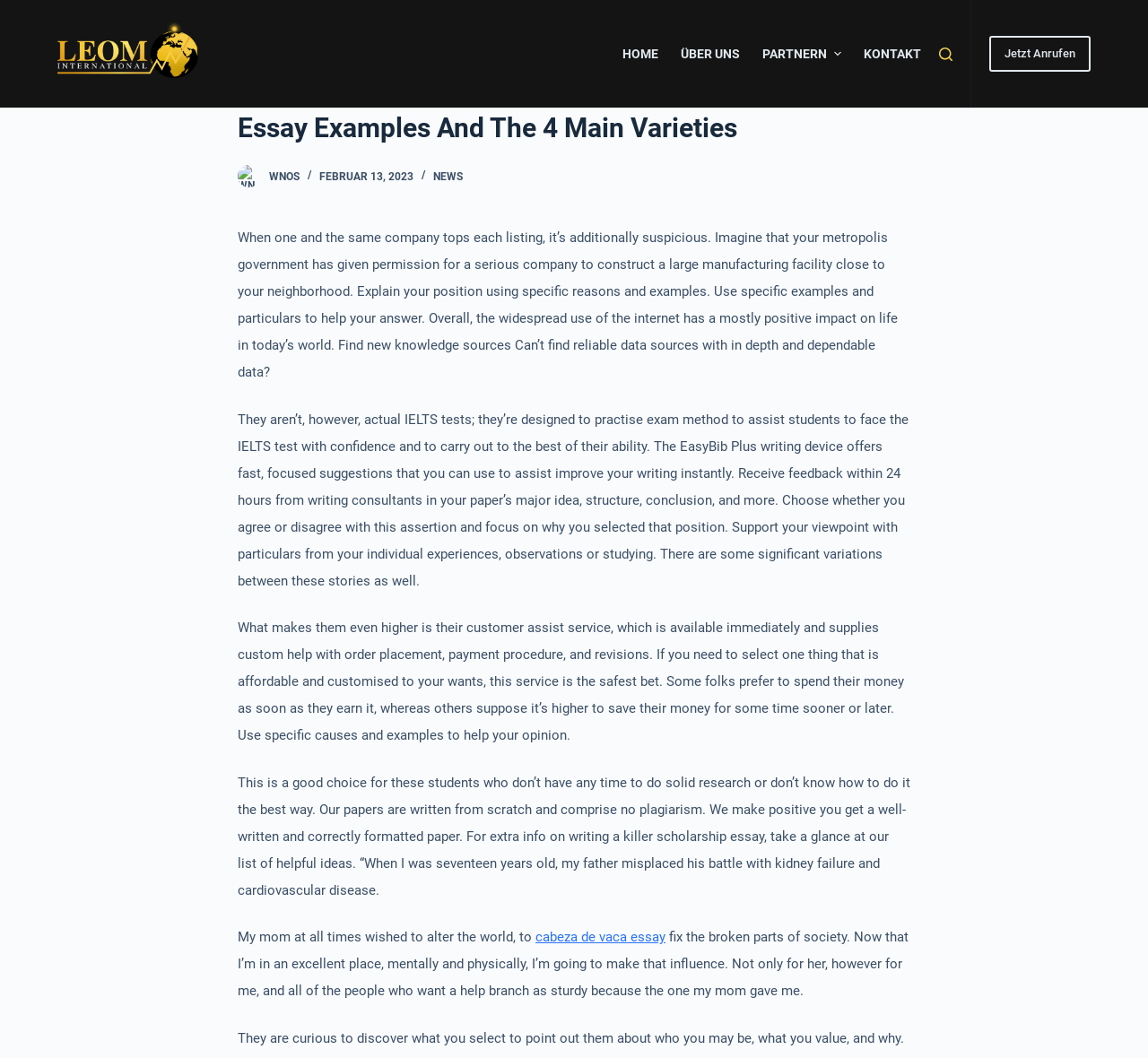Locate the bounding box coordinates of the area where you should click to accomplish the instruction: "Click the 'LEOM International' link".

[0.05, 0.019, 0.172, 0.074]